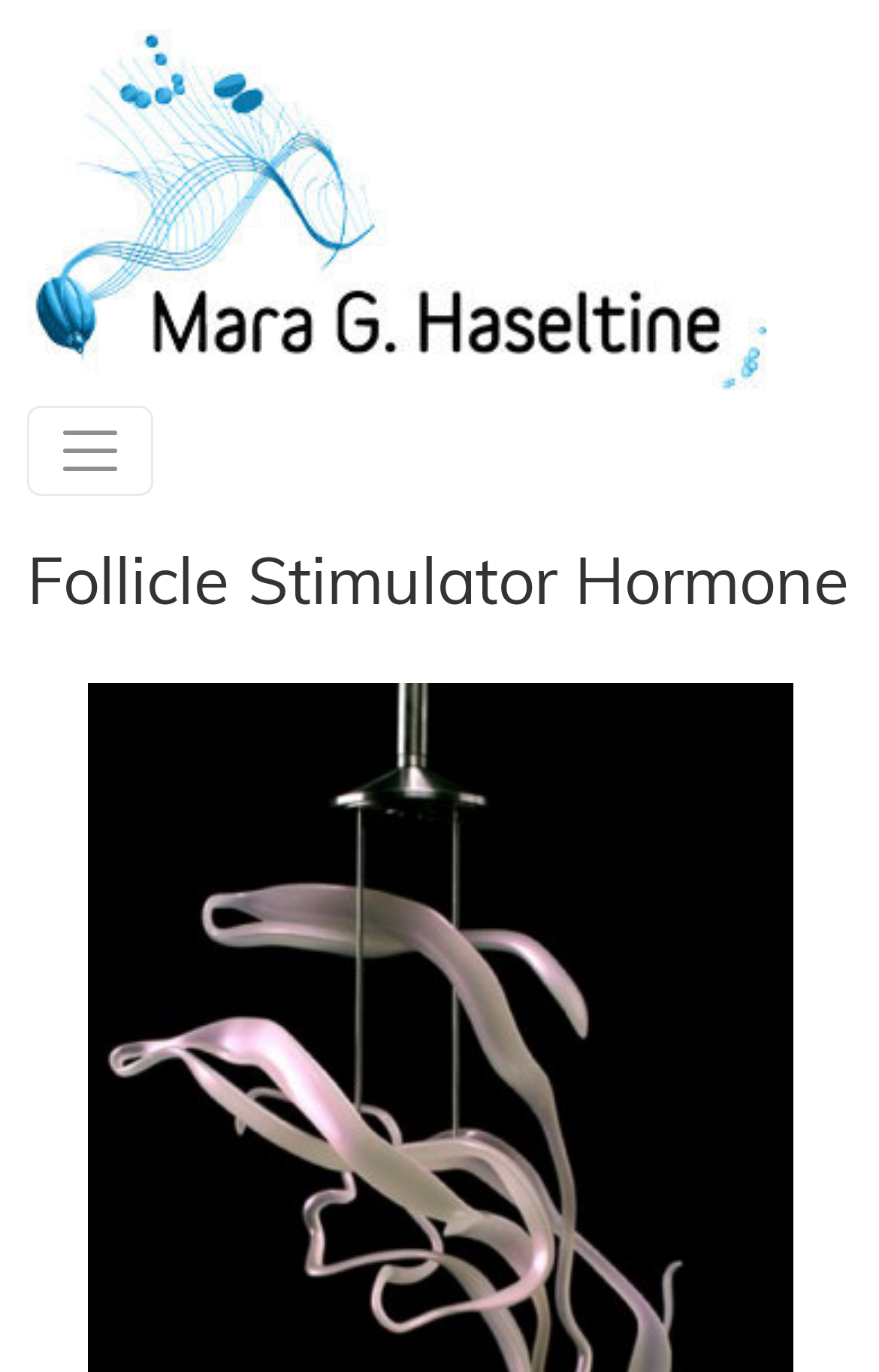Determine the main text heading of the webpage and provide its content.

Follicle Stimulator Hormone